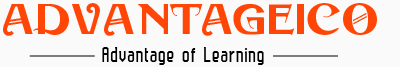Please give a succinct answer using a single word or phrase:
What is written underneath the logo?

Advantage of Learning